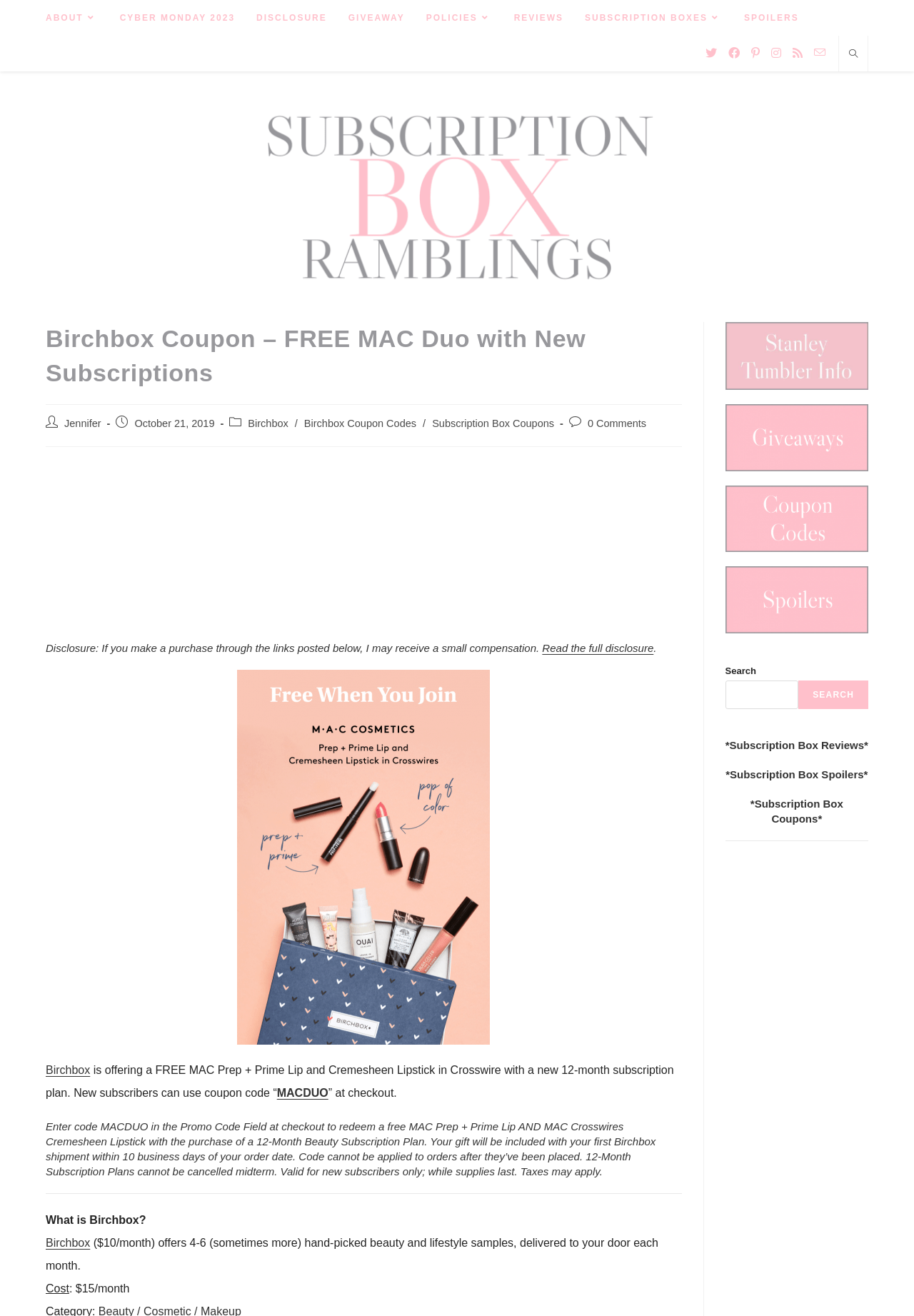Pinpoint the bounding box coordinates of the area that should be clicked to complete the following instruction: "Read the full disclosure". The coordinates must be given as four float numbers between 0 and 1, i.e., [left, top, right, bottom].

[0.593, 0.488, 0.715, 0.497]